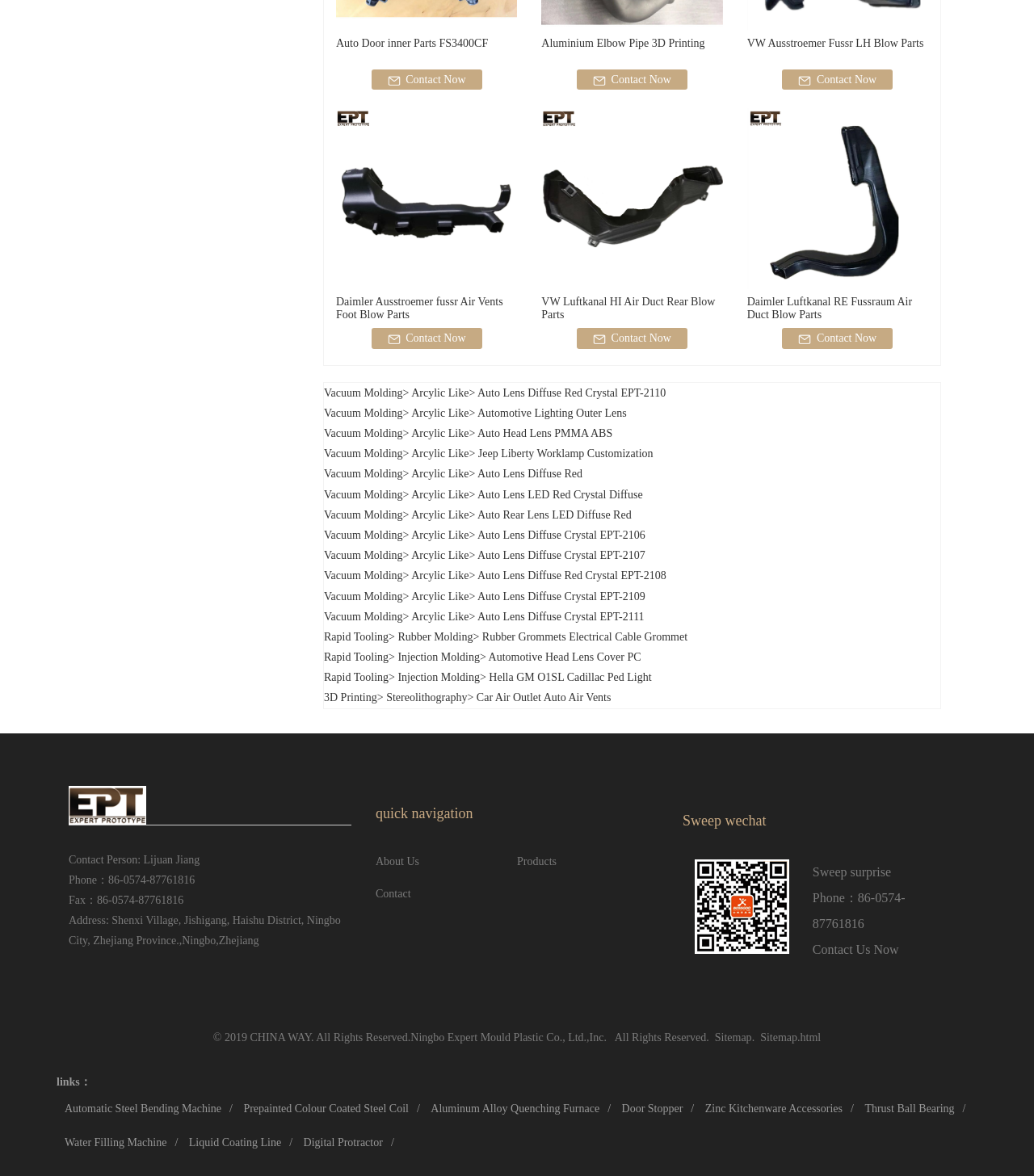What is the main product category of this webpage? Examine the screenshot and reply using just one word or a brief phrase.

Auto parts